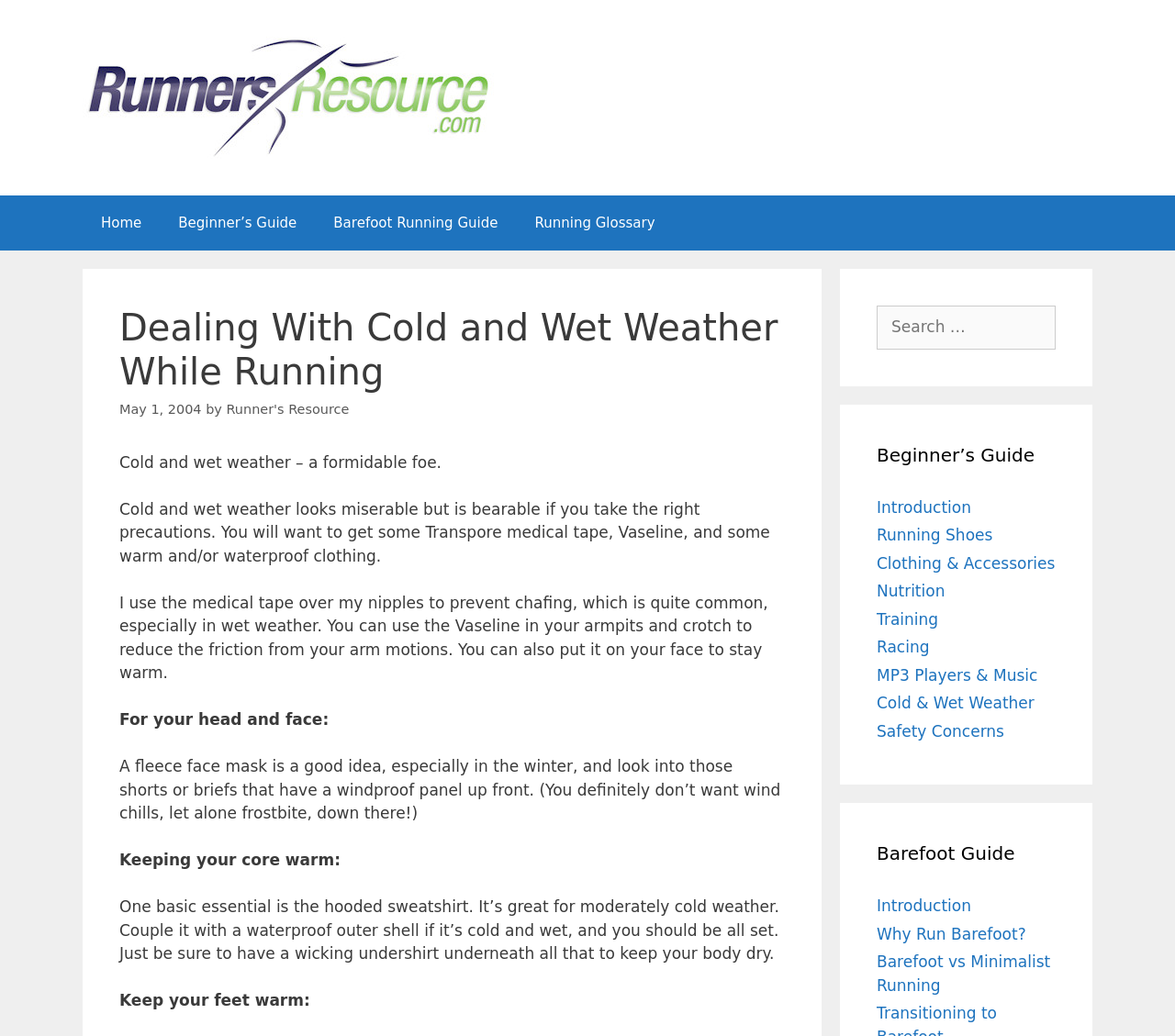Extract the bounding box of the UI element described as: "Barefoot Running Guide".

[0.268, 0.189, 0.439, 0.242]